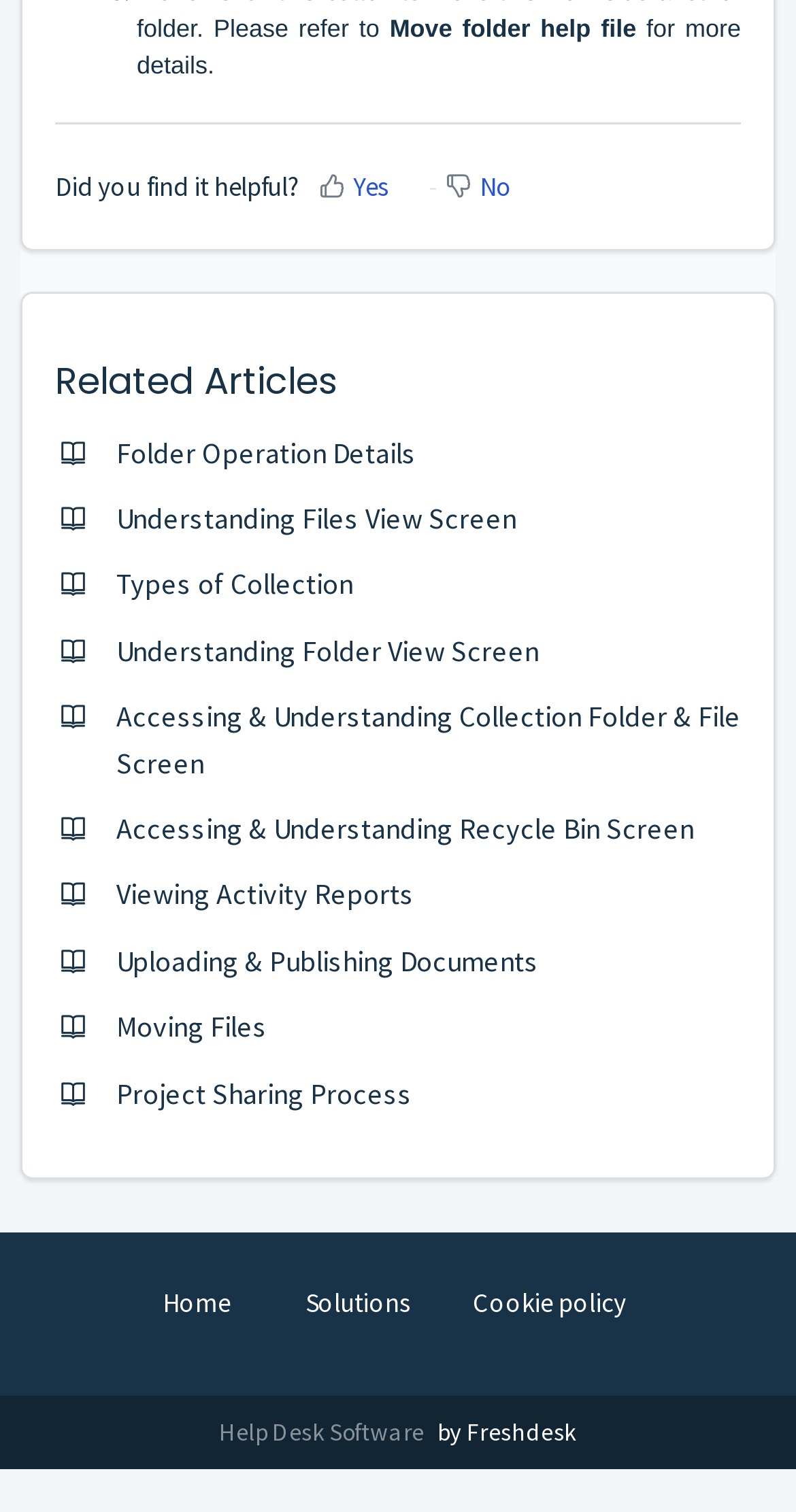Identify the bounding box coordinates for the element that needs to be clicked to fulfill this instruction: "select No". Provide the coordinates in the format of four float numbers between 0 and 1: [left, top, right, bottom].

[0.595, 0.107, 0.644, 0.13]